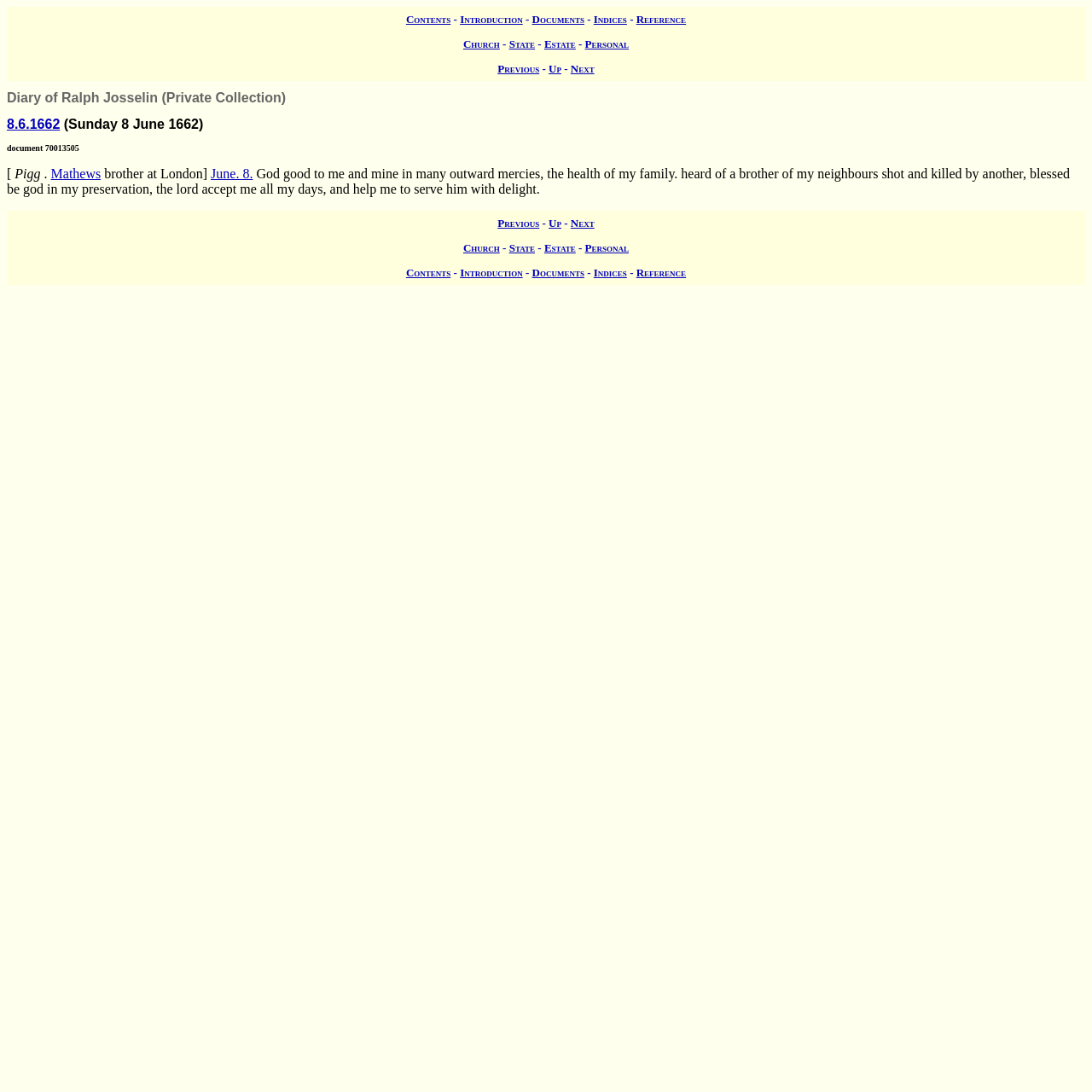Ascertain the bounding box coordinates for the UI element detailed here: "Mathews". The coordinates should be provided as [left, top, right, bottom] with each value being a float between 0 and 1.

[0.047, 0.153, 0.092, 0.166]